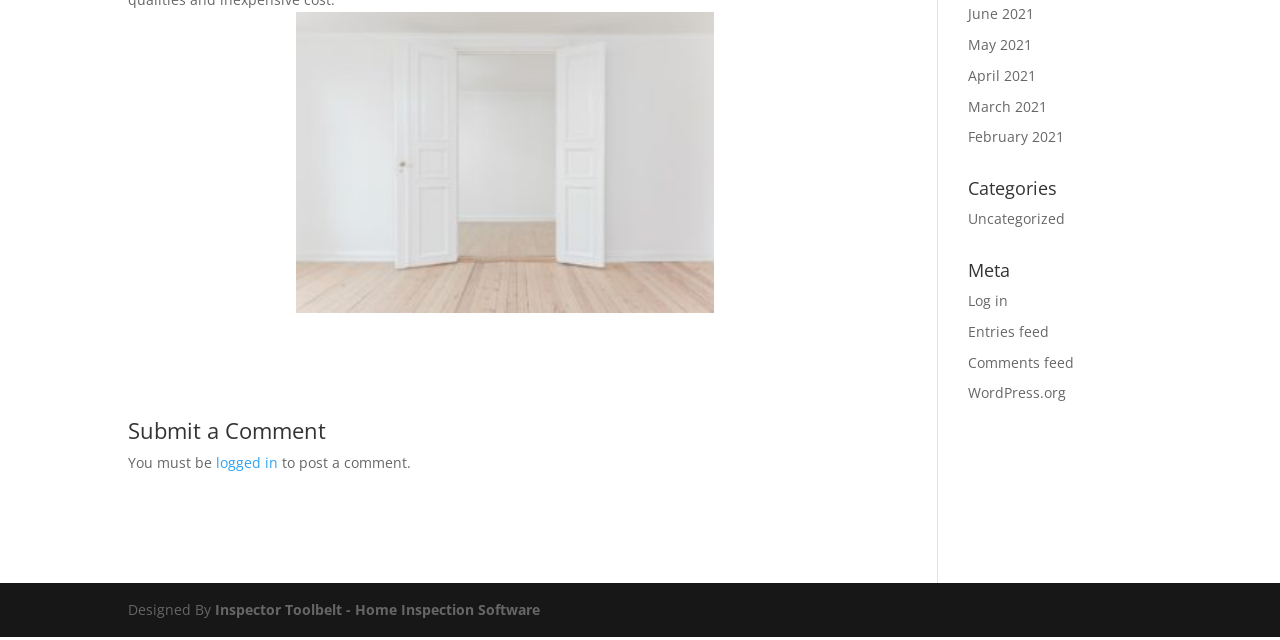Predict the bounding box of the UI element that fits this description: "May 2021".

[0.756, 0.055, 0.806, 0.084]